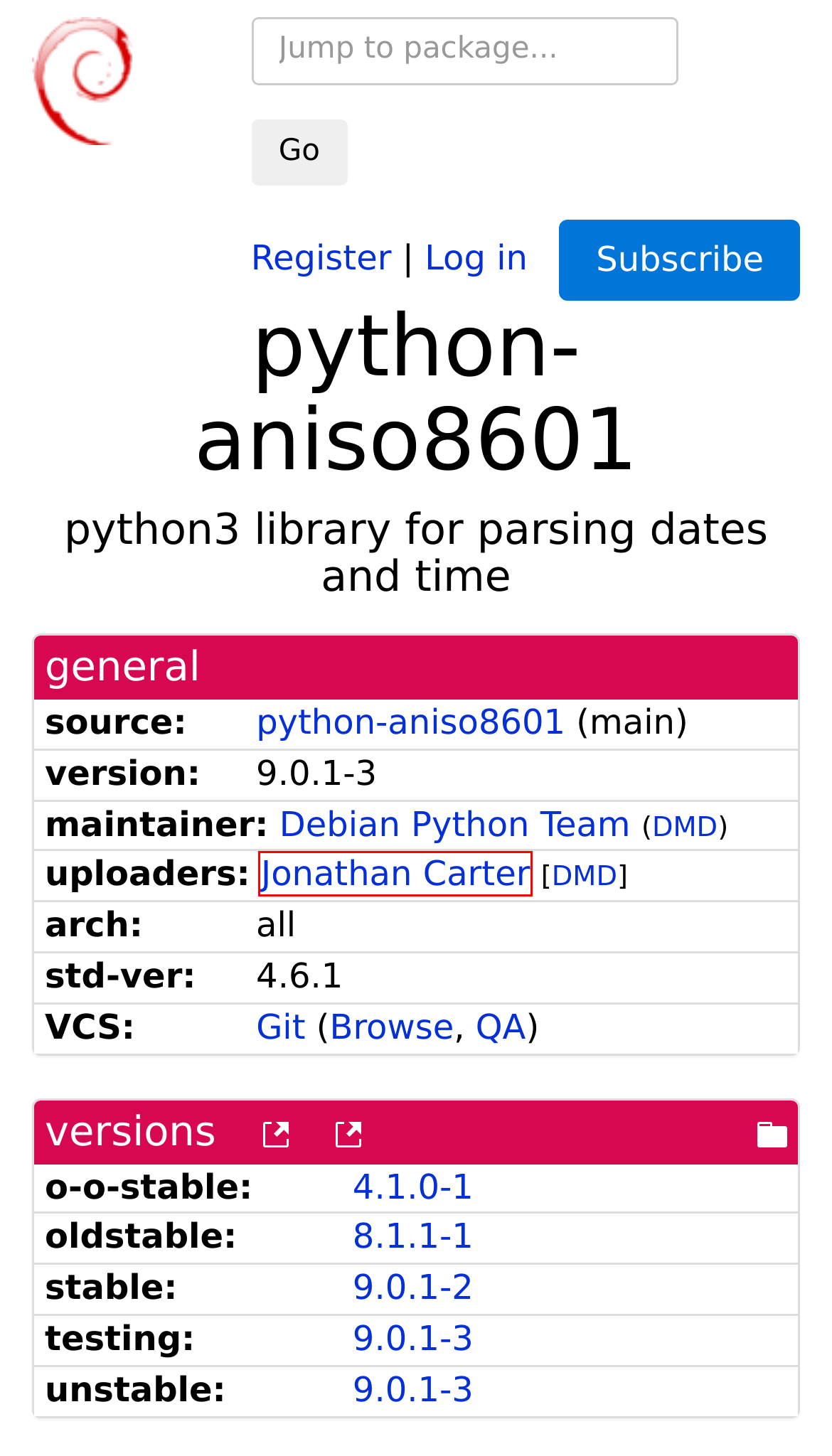Look at the screenshot of a webpage that includes a red bounding box around a UI element. Select the most appropriate webpage description that matches the page seen after clicking the highlighted element. Here are the candidates:
A. dak ls aka madison
B. python-aniso8601 vcswatch -- Debian Quality Assurance
C. Debian -- Details of source package python-aniso8601 in buster
D. Debian Python Team / packages / python-aniso8601 · GitLab
E. DDPO: Jonathan Carter -- Debian Quality Assurance
F. Debian Maintainer Dashboard
G. Debian -- Details of source package python-aniso8601 in bullseye
H. Debian -- Details of source package python-aniso8601 in trixie

E